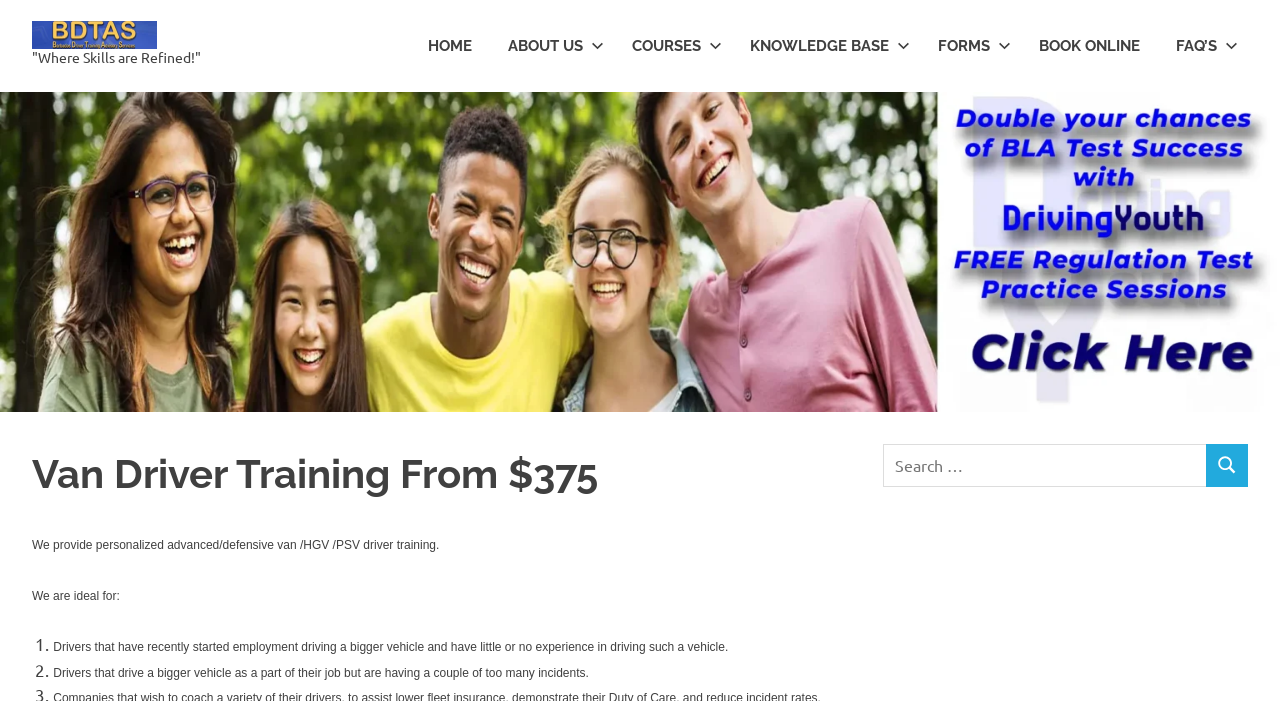Explain the webpage in detail.

The webpage is about van driver training, with a focus on personalized advanced and defensive training for drivers of vans, HGVs, and PSVs. At the top left of the page, there is a link and a static text "Where Skills are Refined!" in a prominent position. Below this, there is a primary navigation menu with seven links: HOME, ABOUT US, COURSES, KNOWLEDGE BASE, FORMS, BOOK ONLINE, and FAQ’S.

On the left side of the page, there is a section with a heading "Van Driver Training From $375" and a brief description of the training provided. Below this, there is a list of two points, each describing the ideal candidates for the training. The first point is for drivers who have recently started employment driving a bigger vehicle with little or no experience, and the second point is for drivers who have had a few incidents while driving a bigger vehicle as part of their job.

On the right side of the page, there is a search box with a label "Search for:" and a button labeled "SEARCH". Above the search box, there is a heading "REFRESHER LESSONS".